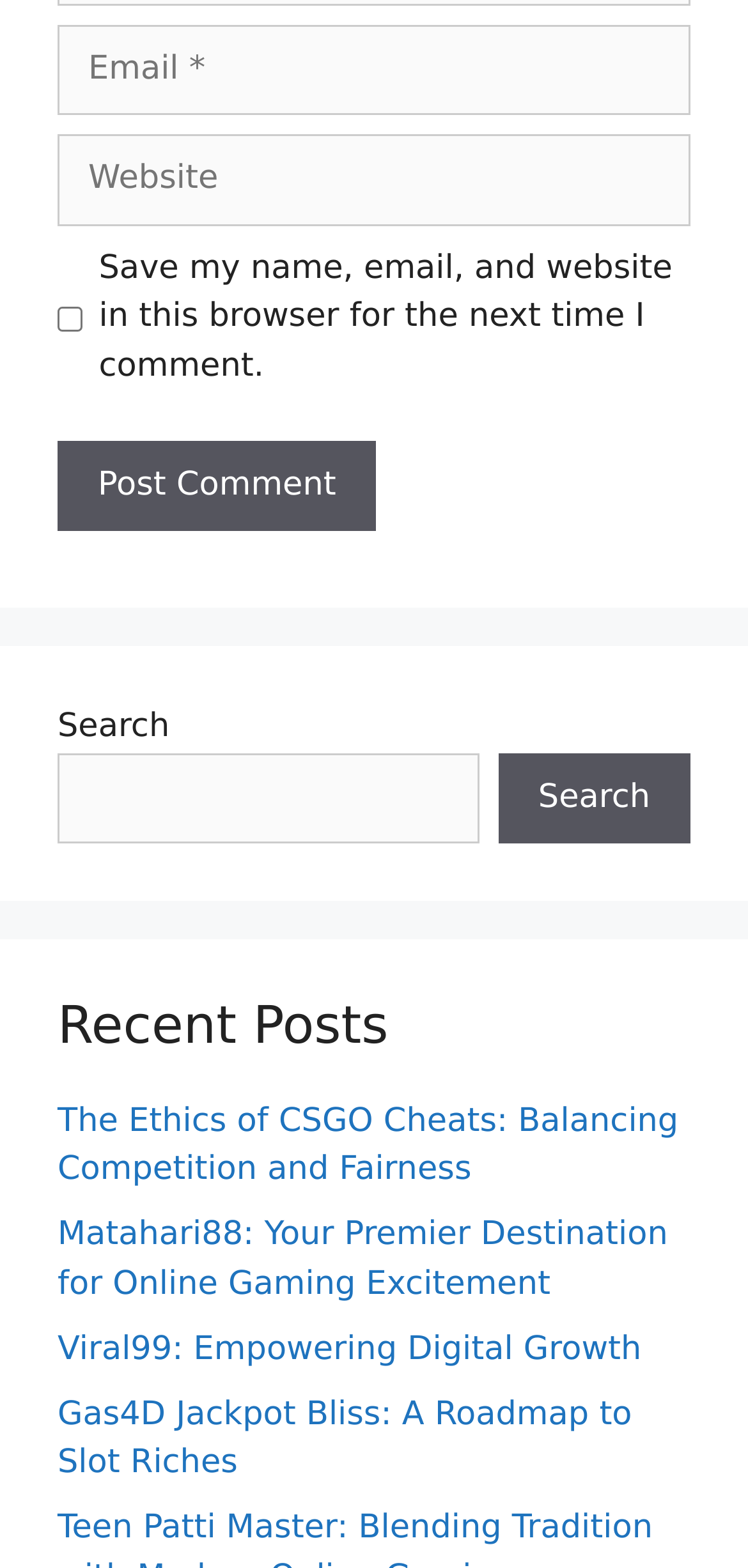Please answer the following question using a single word or phrase: 
What is the label of the search button?

Search